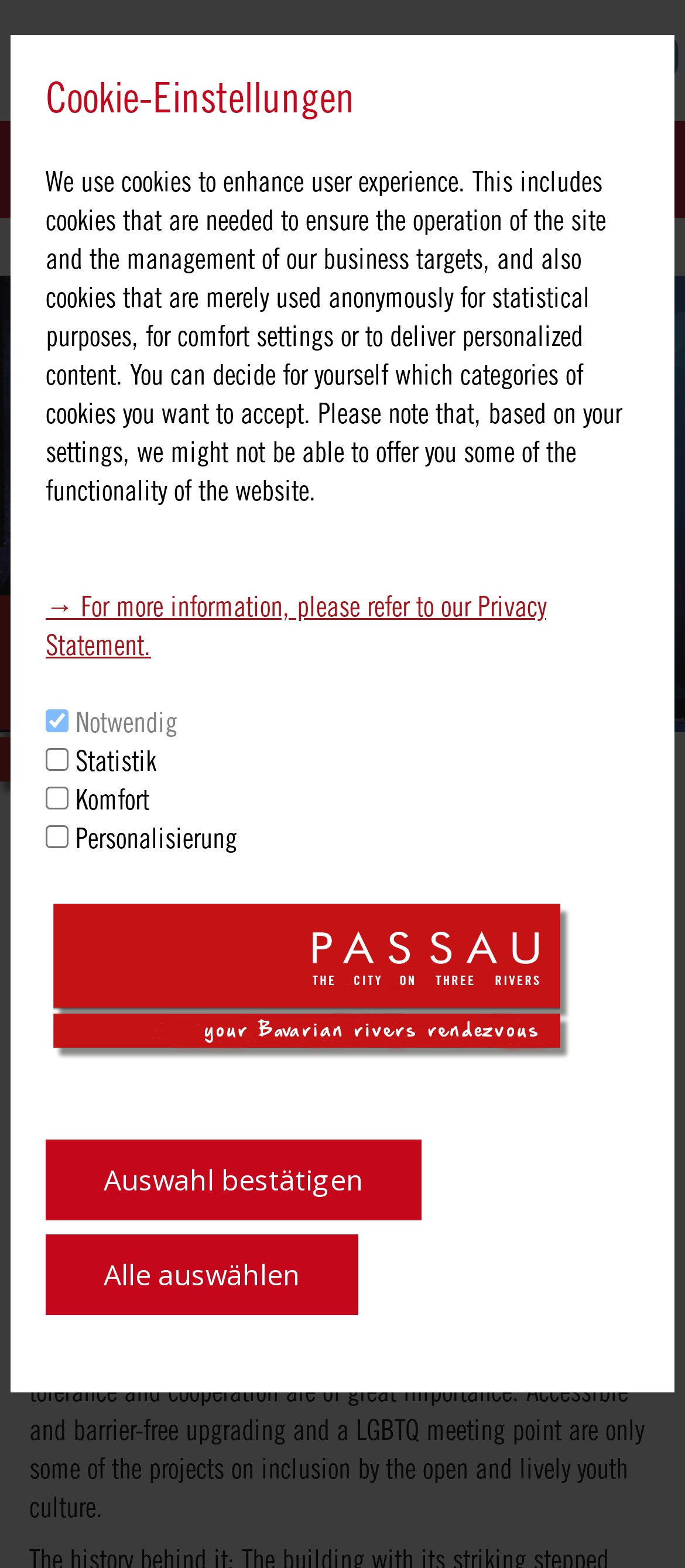What is the name of the youth culture and live concert venue?
Please use the image to provide an in-depth answer to the question.

I found the answer by looking at the heading 'Zeughaus - Activity Centre & Stage' and the description that follows, which mentions that the Zeughaus is a place for youth culture and live concerts.